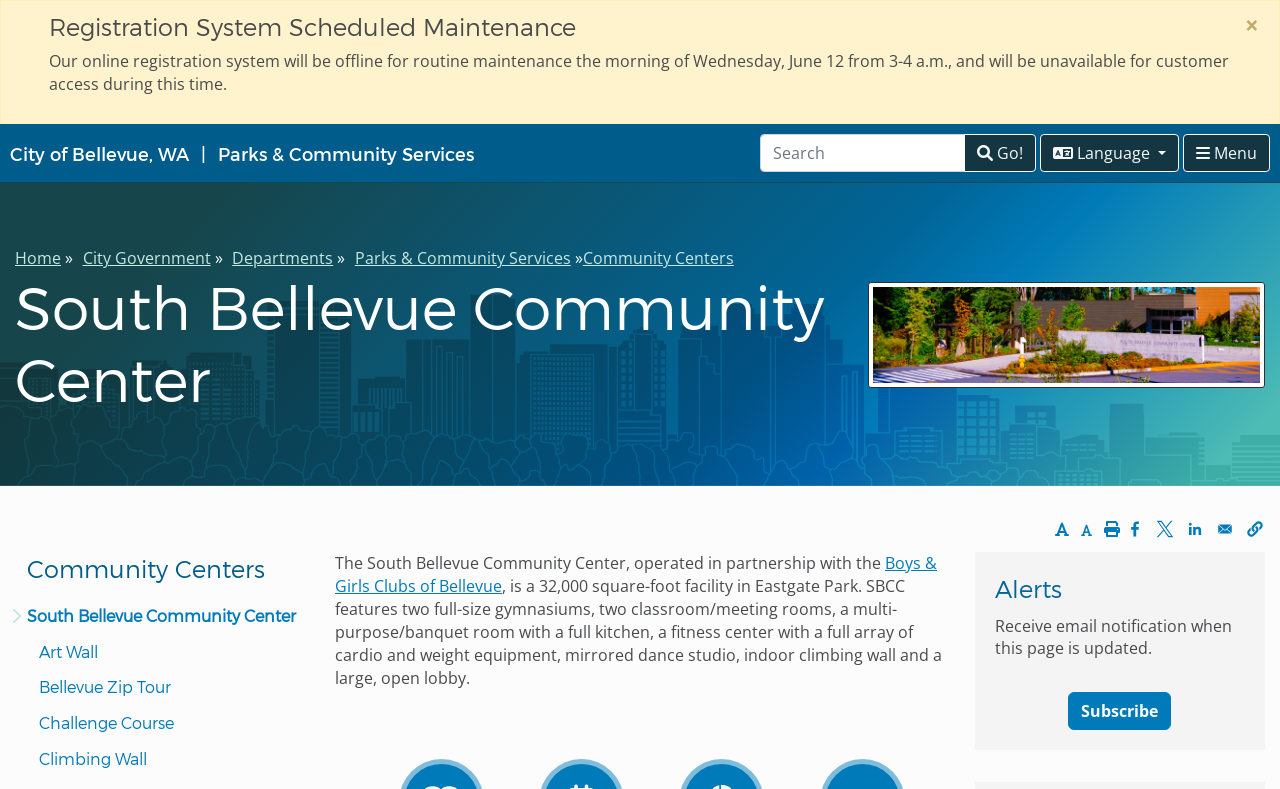How many square feet is the facility?
Craft a detailed and extensive response to the question.

The size of the facility is mentioned in the paragraph of text on the webpage, which states that the South Bellevue Community Center is a 32,000 square-foot facility in Eastgate Park.